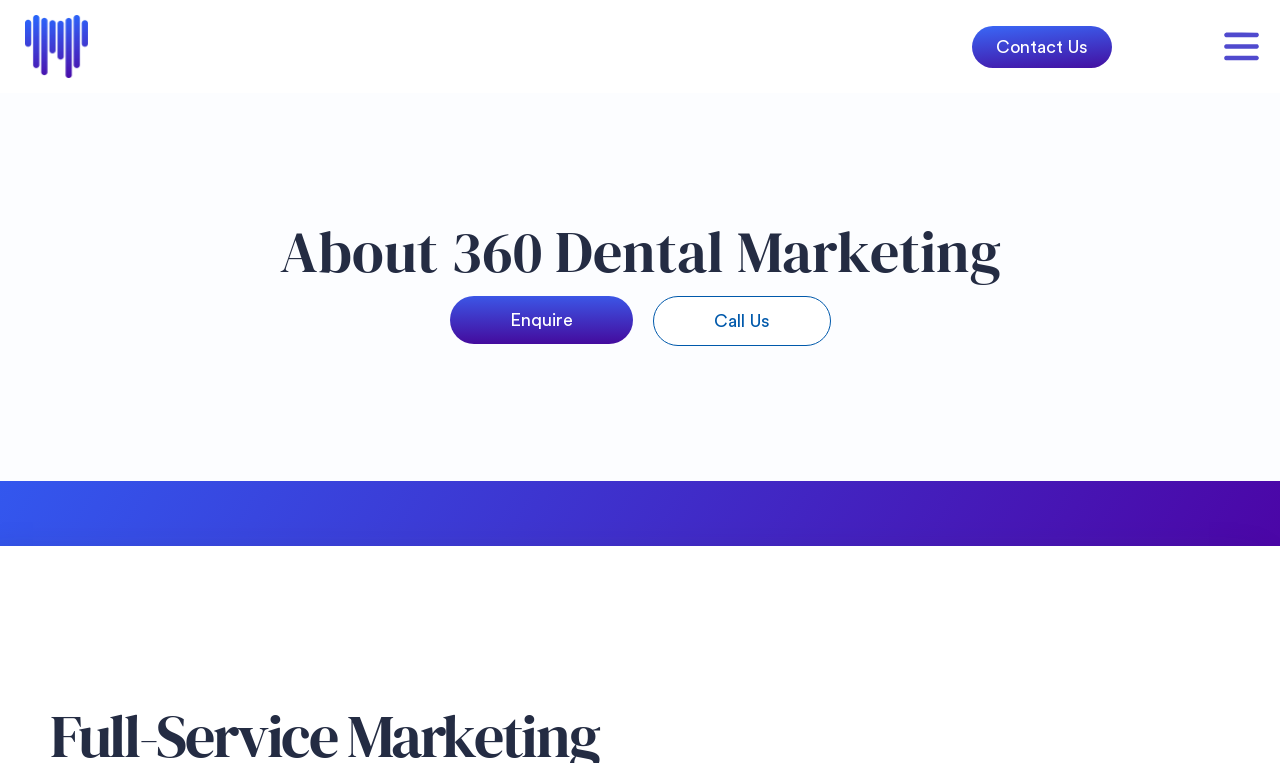What is the position of the 'Contact Us' link?
Refer to the image and give a detailed response to the question.

By analyzing the bounding box coordinates of the 'Contact Us' link, I can determine that it is located at the top right of the webpage, with coordinates [0.76, 0.033, 0.869, 0.088].